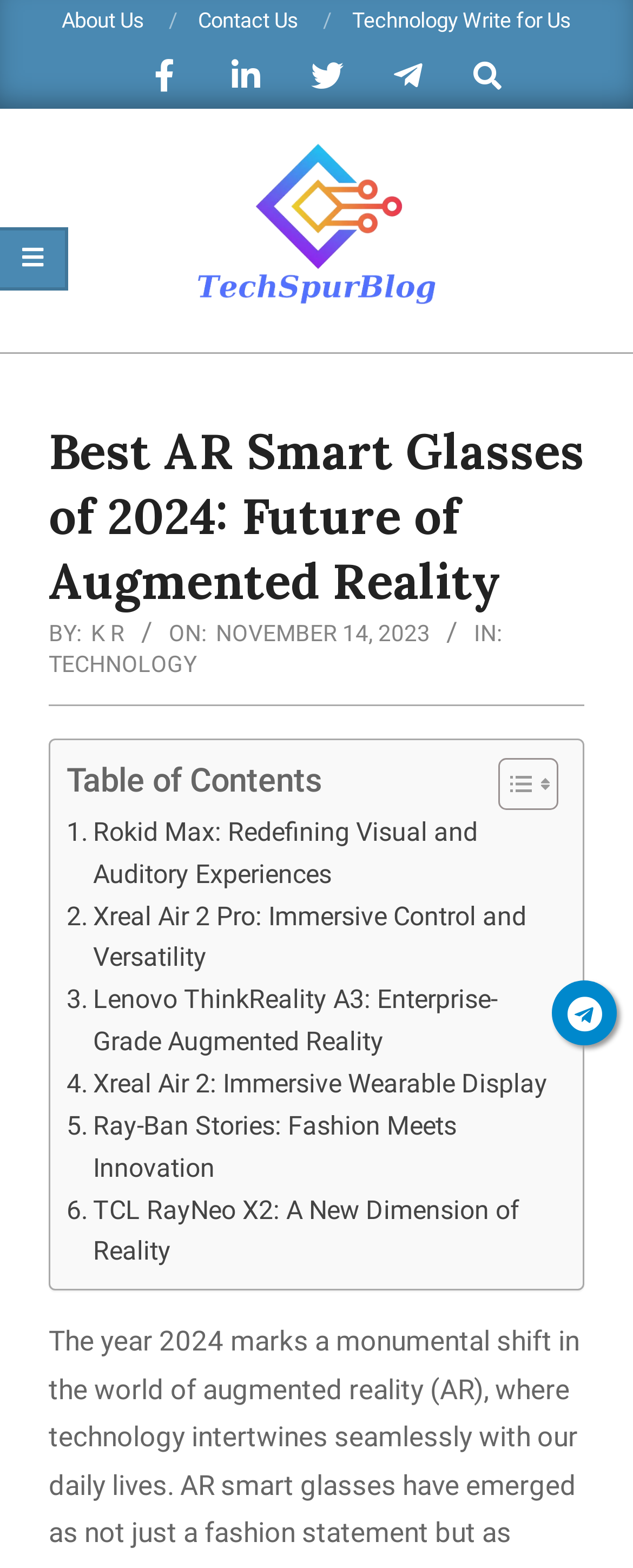Identify the main heading from the webpage and provide its text content.

Best AR Smart Glasses of 2024: Future of Augmented Reality